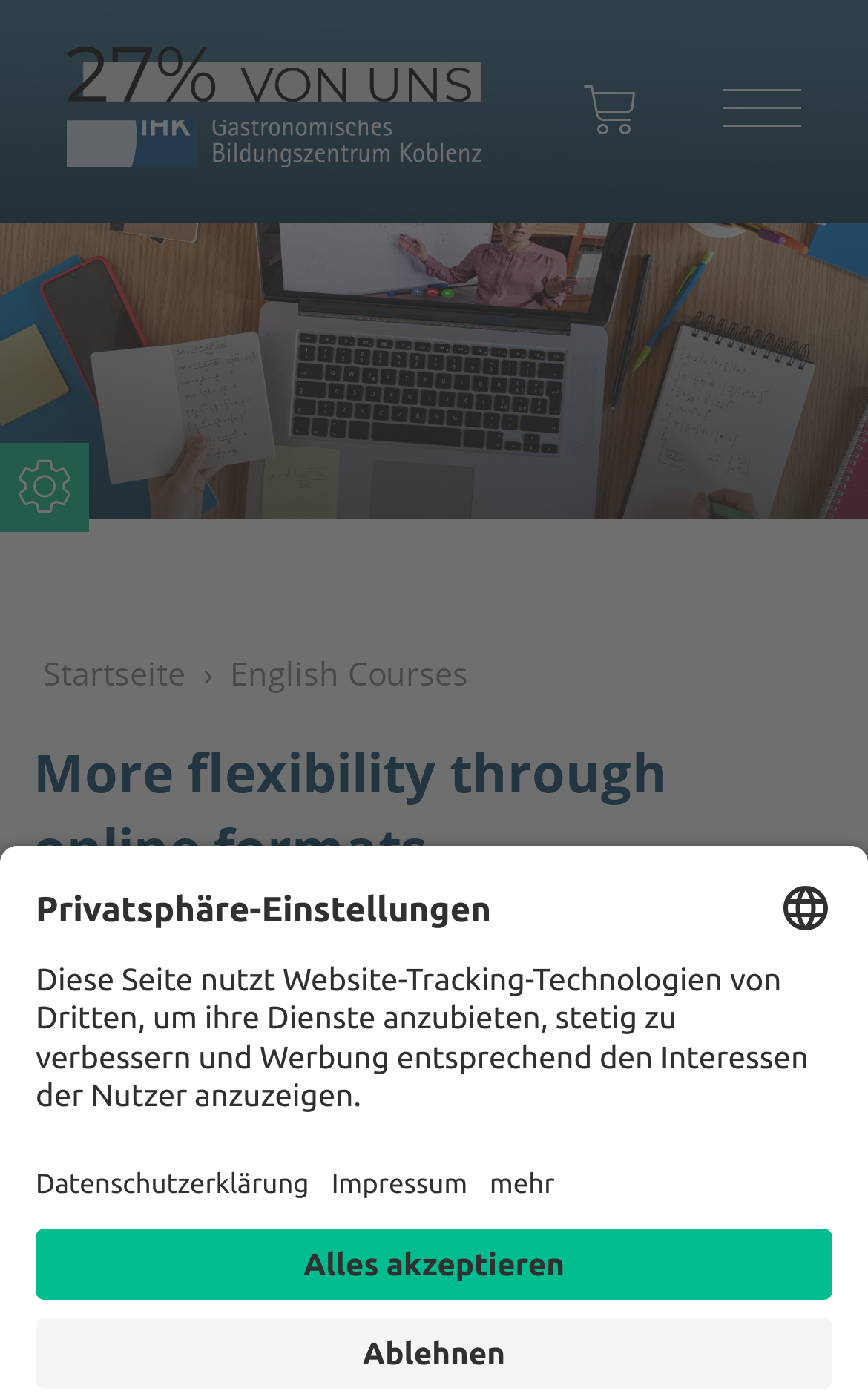Using details from the image, please answer the following question comprehensively:
How many language options are available?

I can see the link 'language_english' which suggests that there is only one language option available, which is English.